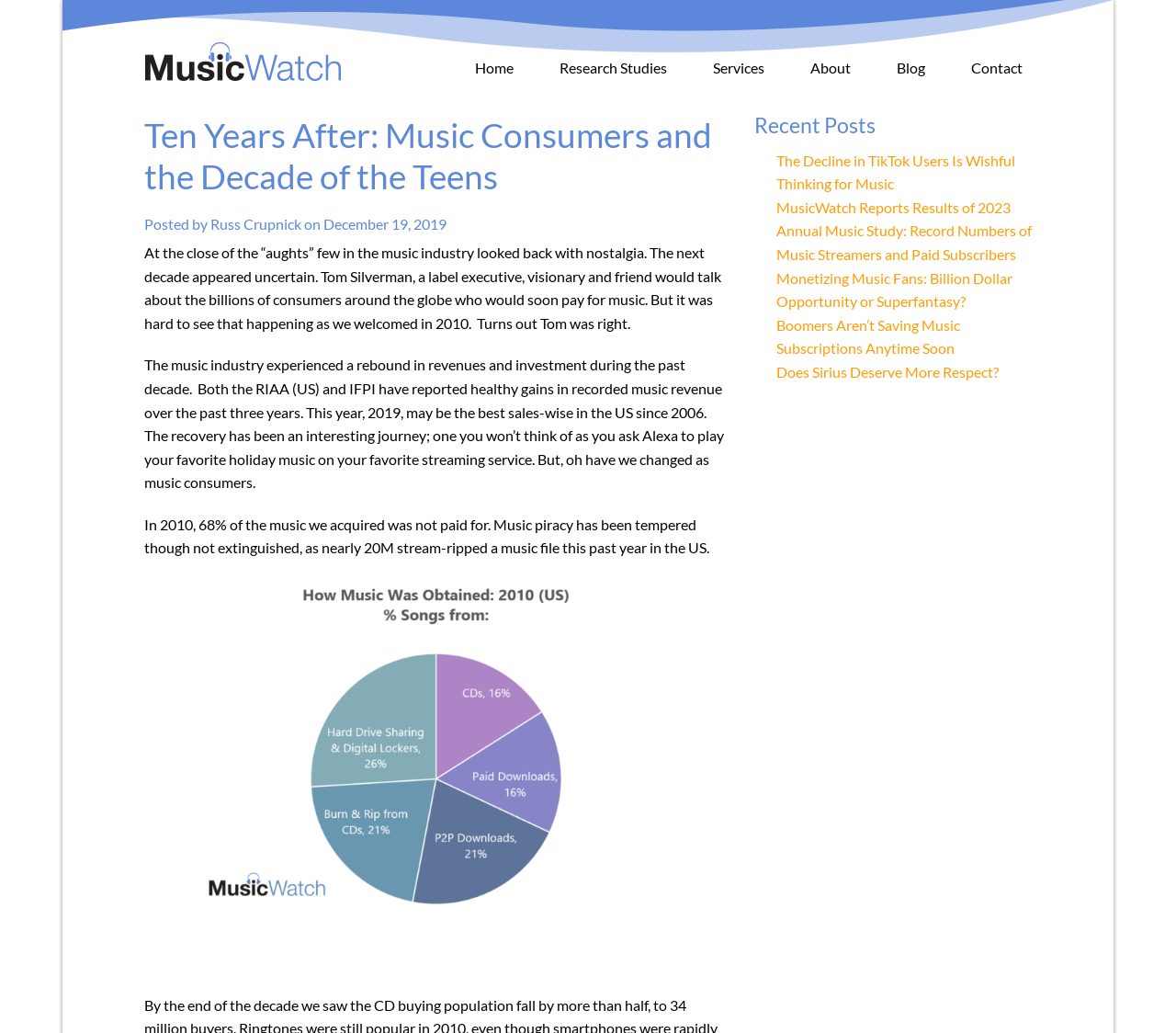What is the name of the company mentioned in the logo?
Using the information from the image, give a concise answer in one word or a short phrase.

MusicWatch, Inc